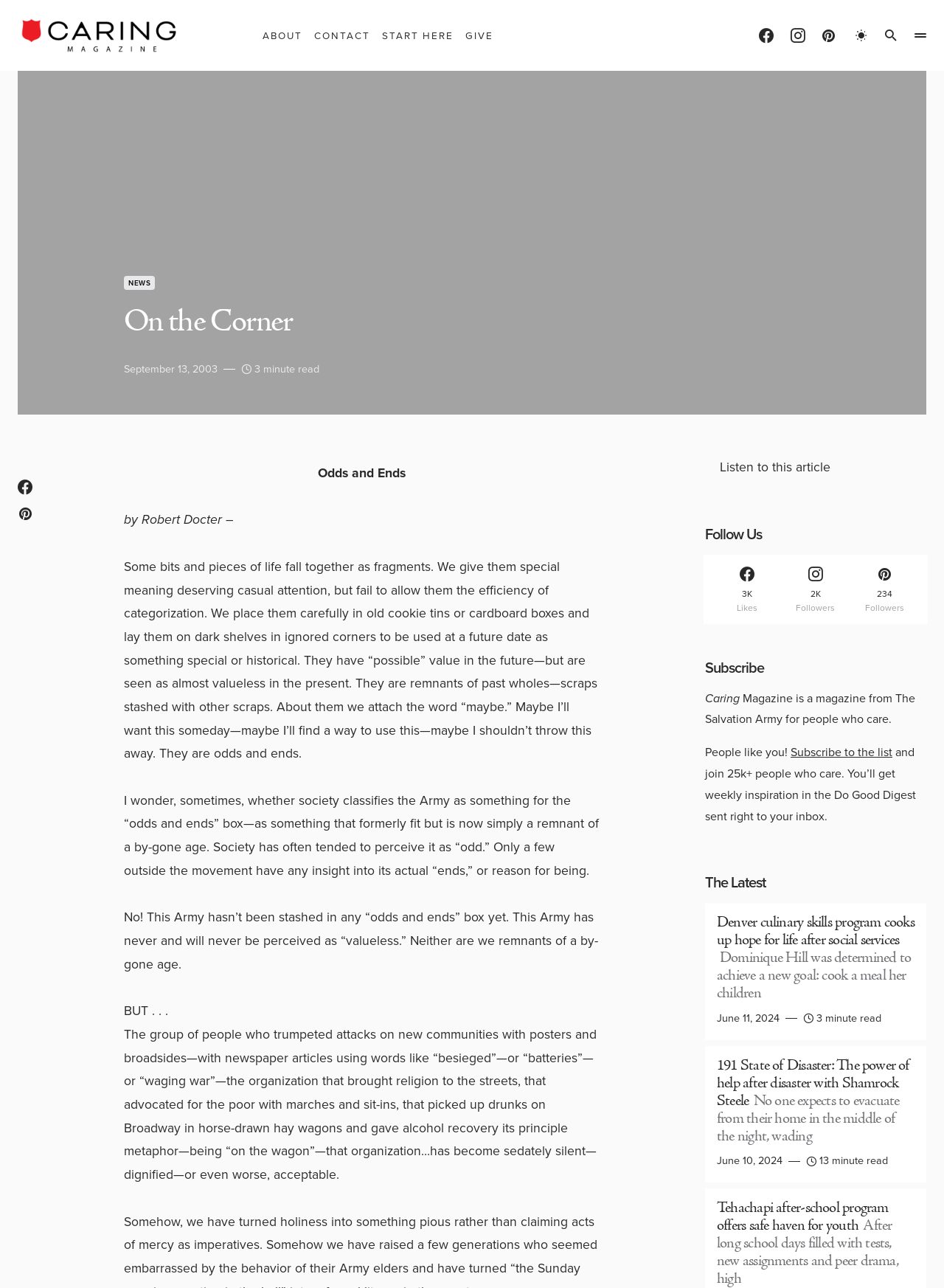What is the purpose of the 'Subscribe' section?
Using the image as a reference, answer the question with a short word or phrase.

To receive weekly inspiration